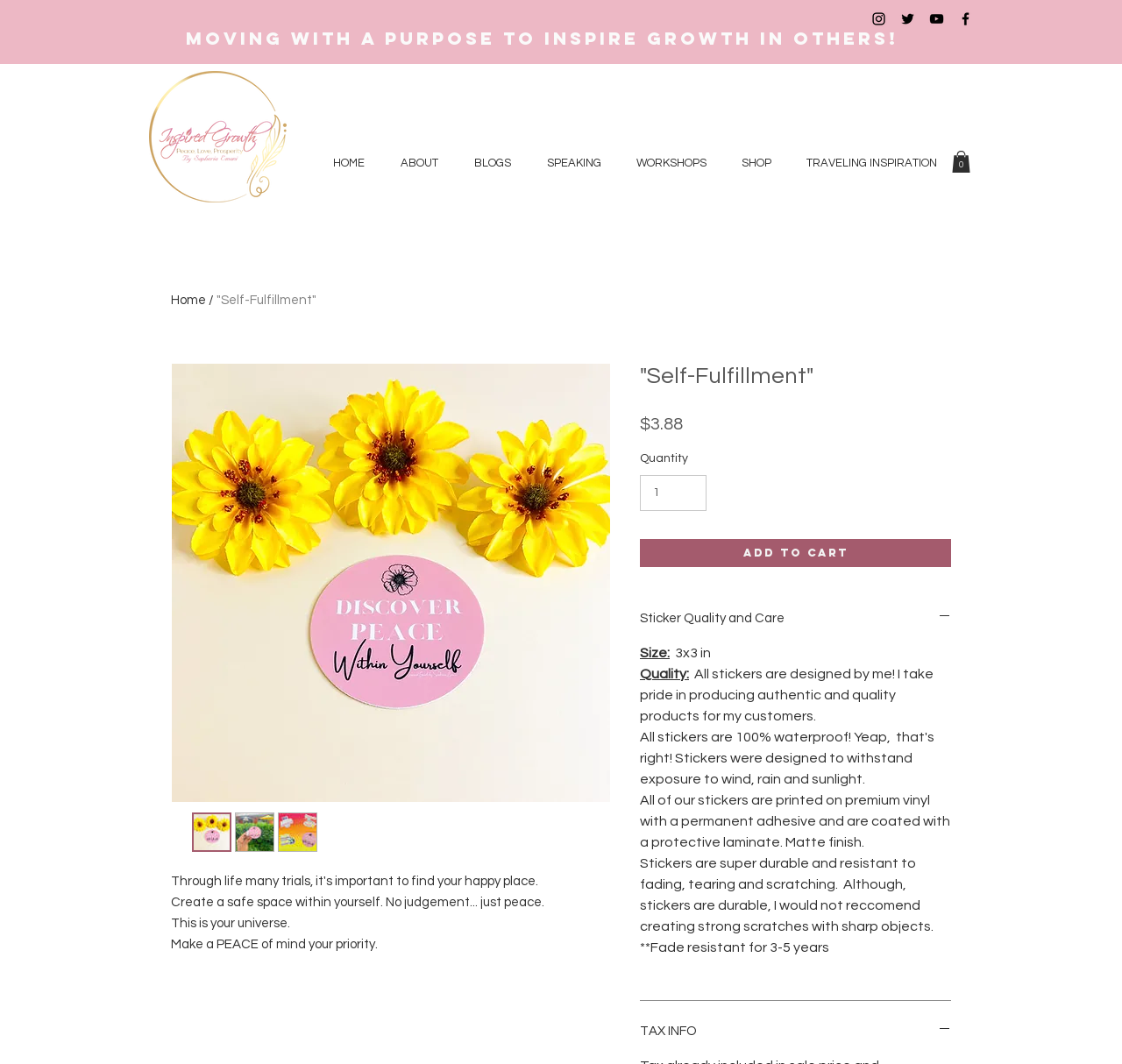What is the headline of the webpage?

MOVING WITH A PURPOSE TO INSPIRE GROWTH IN OTHERS!